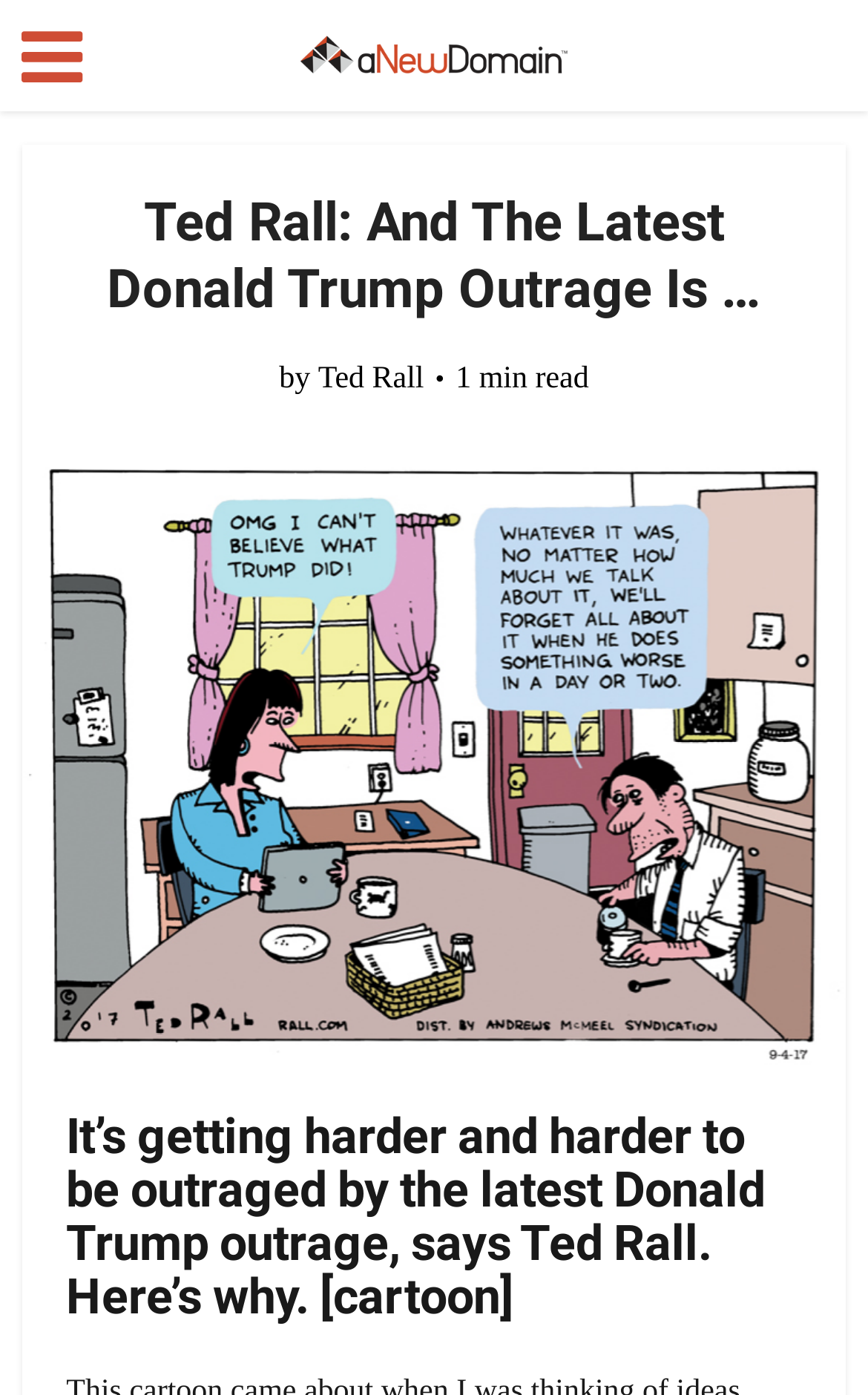Please specify the bounding box coordinates in the format (top-left x, top-left y, bottom-right x, bottom-right y), with all values as floating point numbers between 0 and 1. Identify the bounding box of the UI element described by: Ted Rall

[0.366, 0.259, 0.489, 0.287]